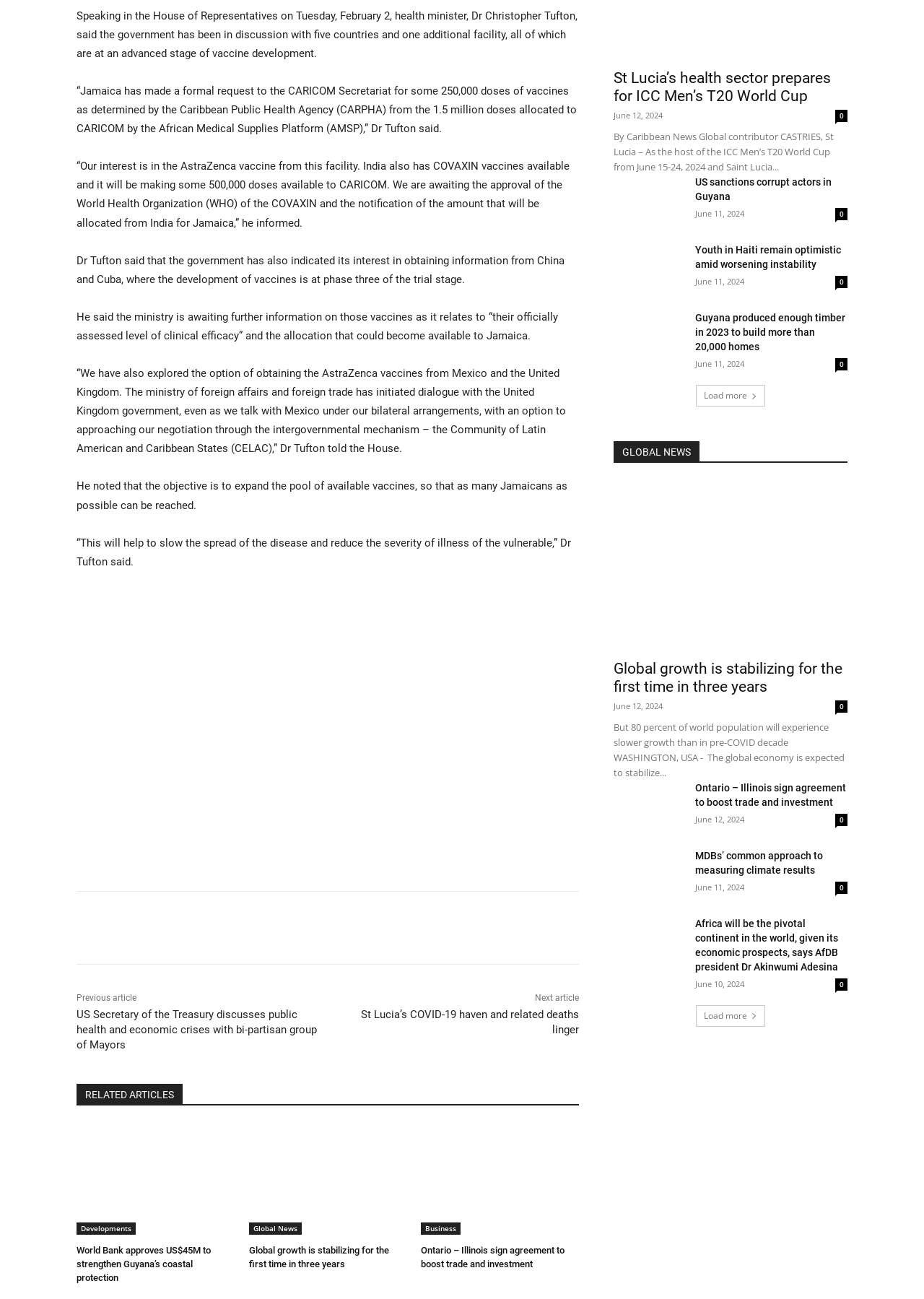Determine the bounding box coordinates of the clickable element to complete this instruction: "Click the '登录' link". Provide the coordinates in the format of four float numbers between 0 and 1, [left, top, right, bottom].

None